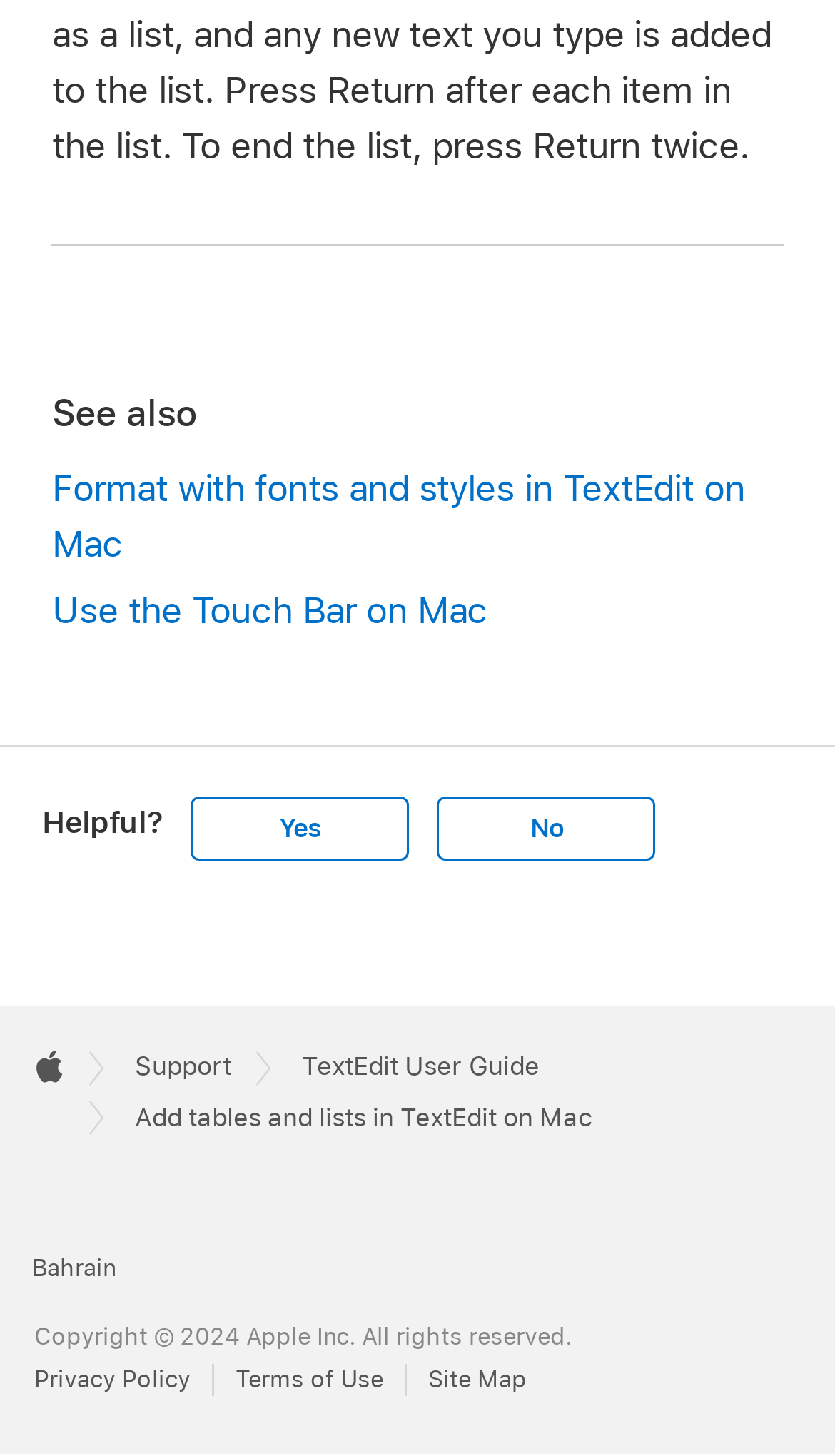Please provide a brief answer to the following inquiry using a single word or phrase:
How many buttons are in the 'Helpful?' group?

2